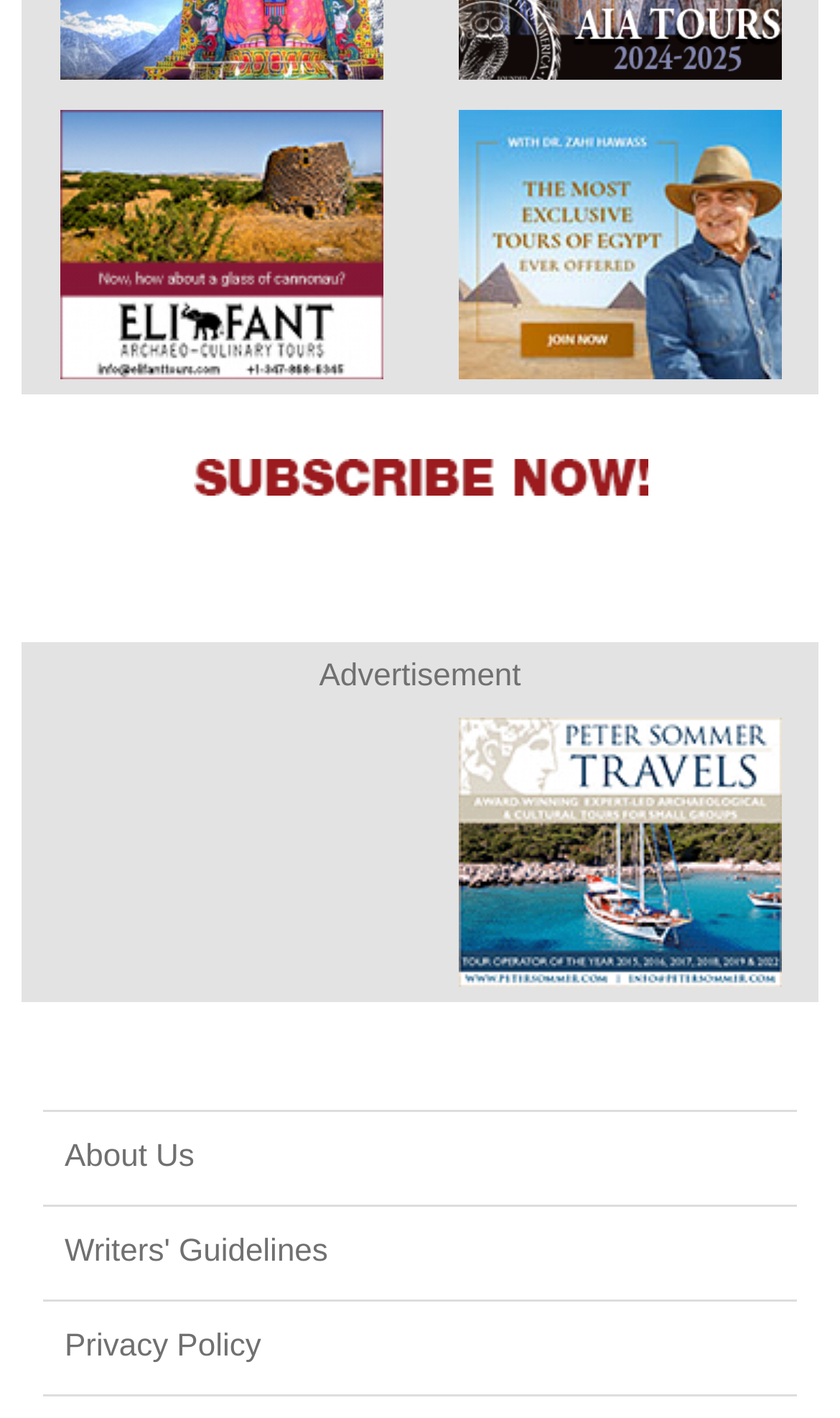Reply to the question with a brief word or phrase: What is the text of the button above the footer?

Subscribe Now!